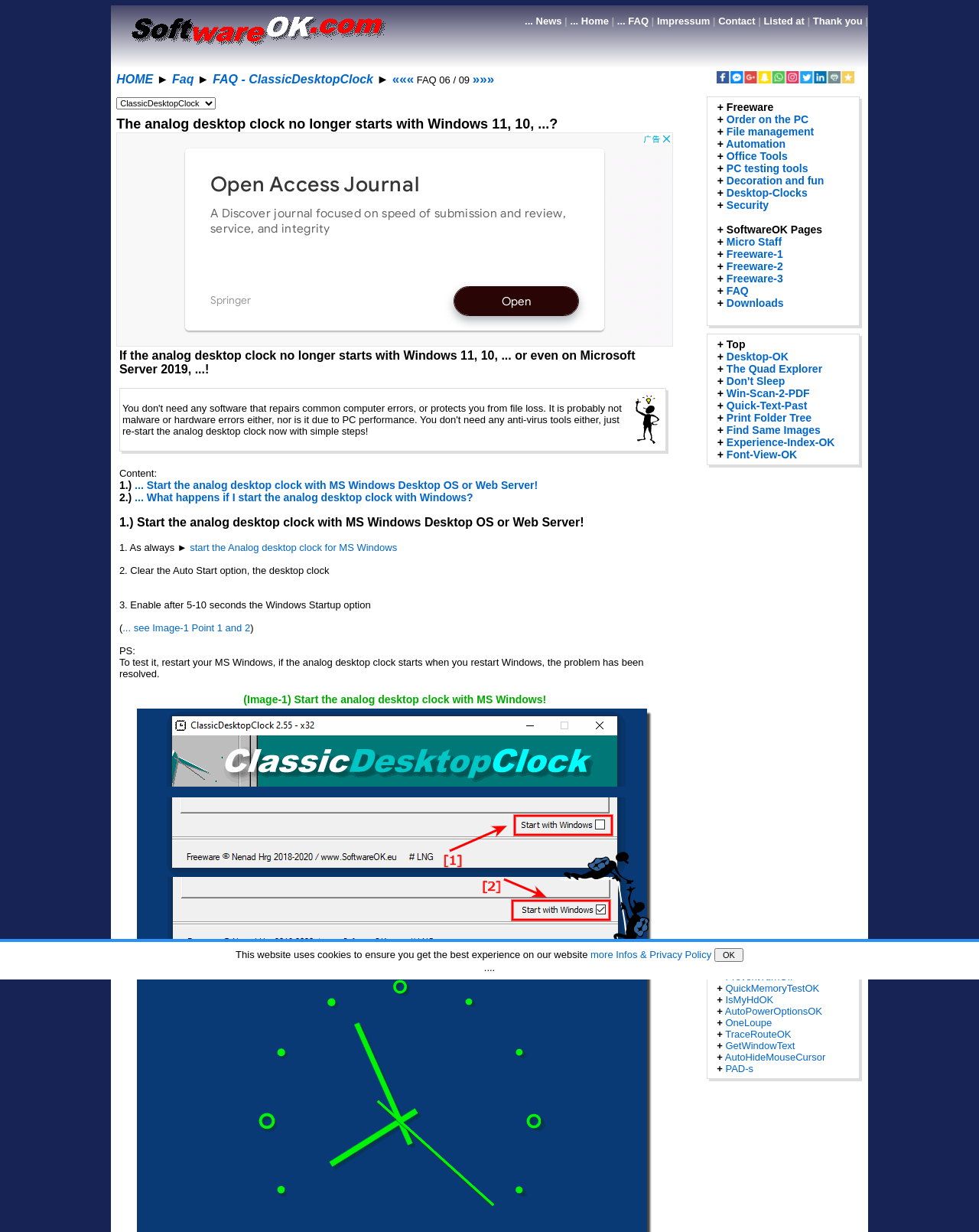Please identify the bounding box coordinates of the element's region that needs to be clicked to fulfill the following instruction: "Click on the '... see Image-1 Point 1 and 2' link". The bounding box coordinates should consist of four float numbers between 0 and 1, i.e., [left, top, right, bottom].

[0.125, 0.505, 0.256, 0.514]